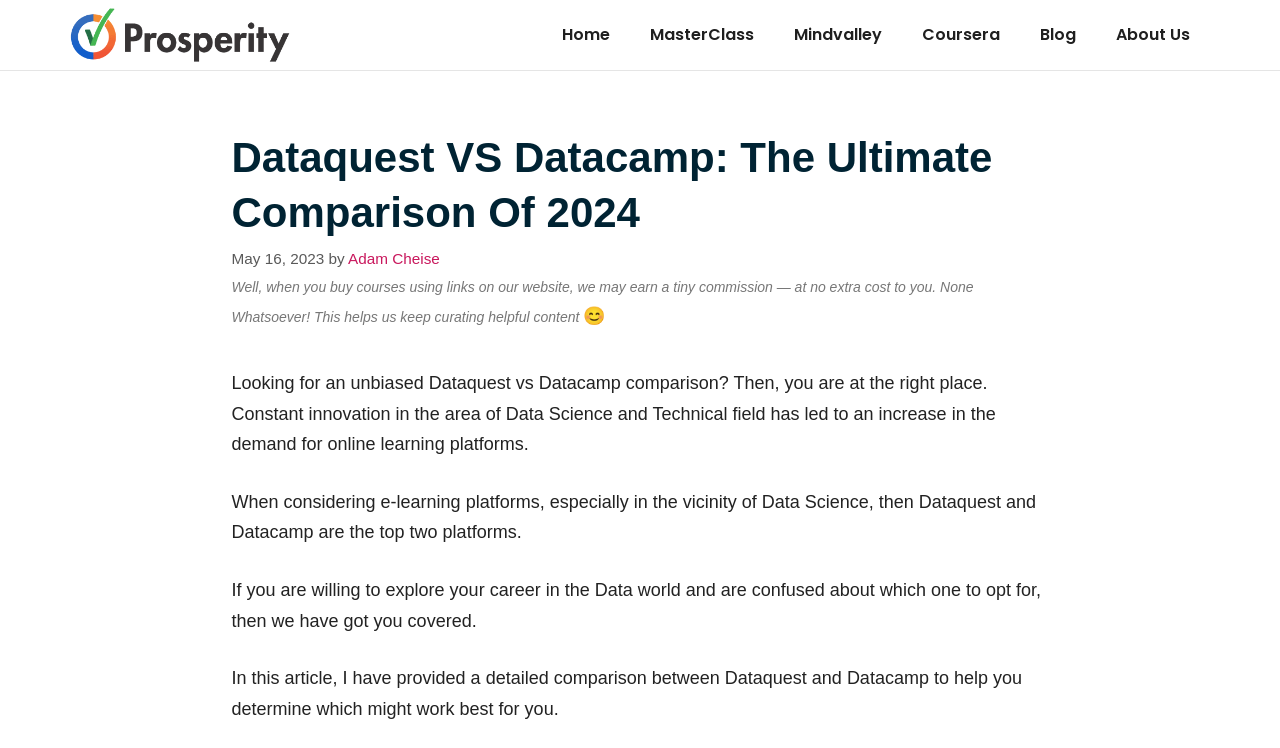Locate the bounding box coordinates of the area where you should click to accomplish the instruction: "Click the 'Adam Cheise' link".

[0.272, 0.334, 0.344, 0.357]